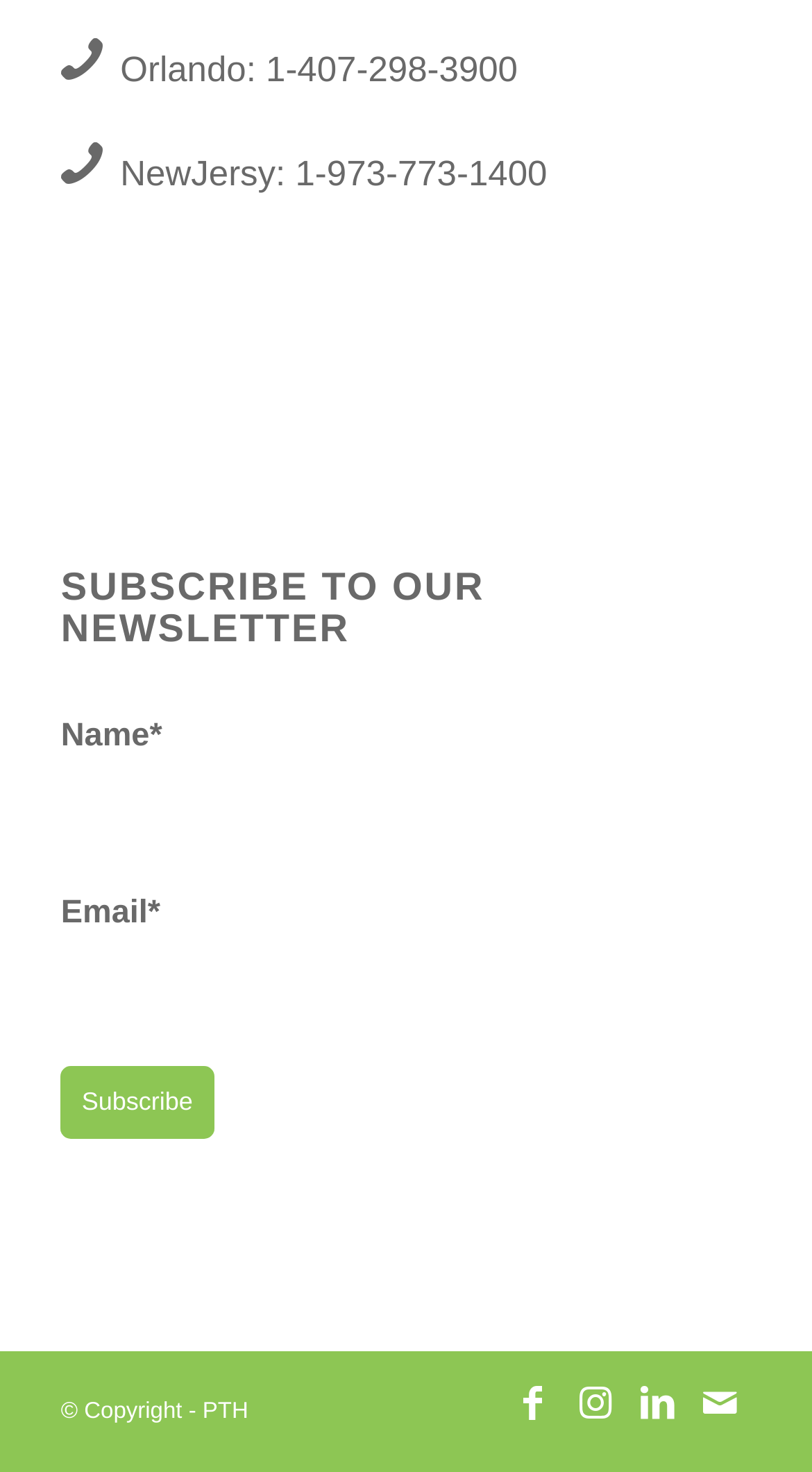By analyzing the image, answer the following question with a detailed response: How many input fields are required to subscribe to the newsletter?

I counted the number of input fields required to subscribe to the newsletter by examining the textbox elements with the labels 'Name*' and 'Email*' and noticing that there are two of them.